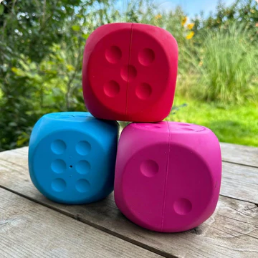Explain what is happening in the image with as much detail as possible.

This image features three brightly colored interactive dog toys designed in the shape of dice. The bottom toy is blue, the middle one is pink, and the top toy is red. Each toy has smooth surfaces with six recessed dots, reminiscent of traditional dice, which can engage dogs mentally and physically during play. The toys are placed on a wooden surface, and in the background, there is a lush green setting, indicating an outdoor environment. These colorful enrichment toys are ideal for stimulating a dog's mind and satisfying their need to chew, making them a wonderful addition to any dog owner's collection. The specific product is titled "Dobbelsteen - Trixie," suggesting its brand and purpose in providing enriching play for dogs.